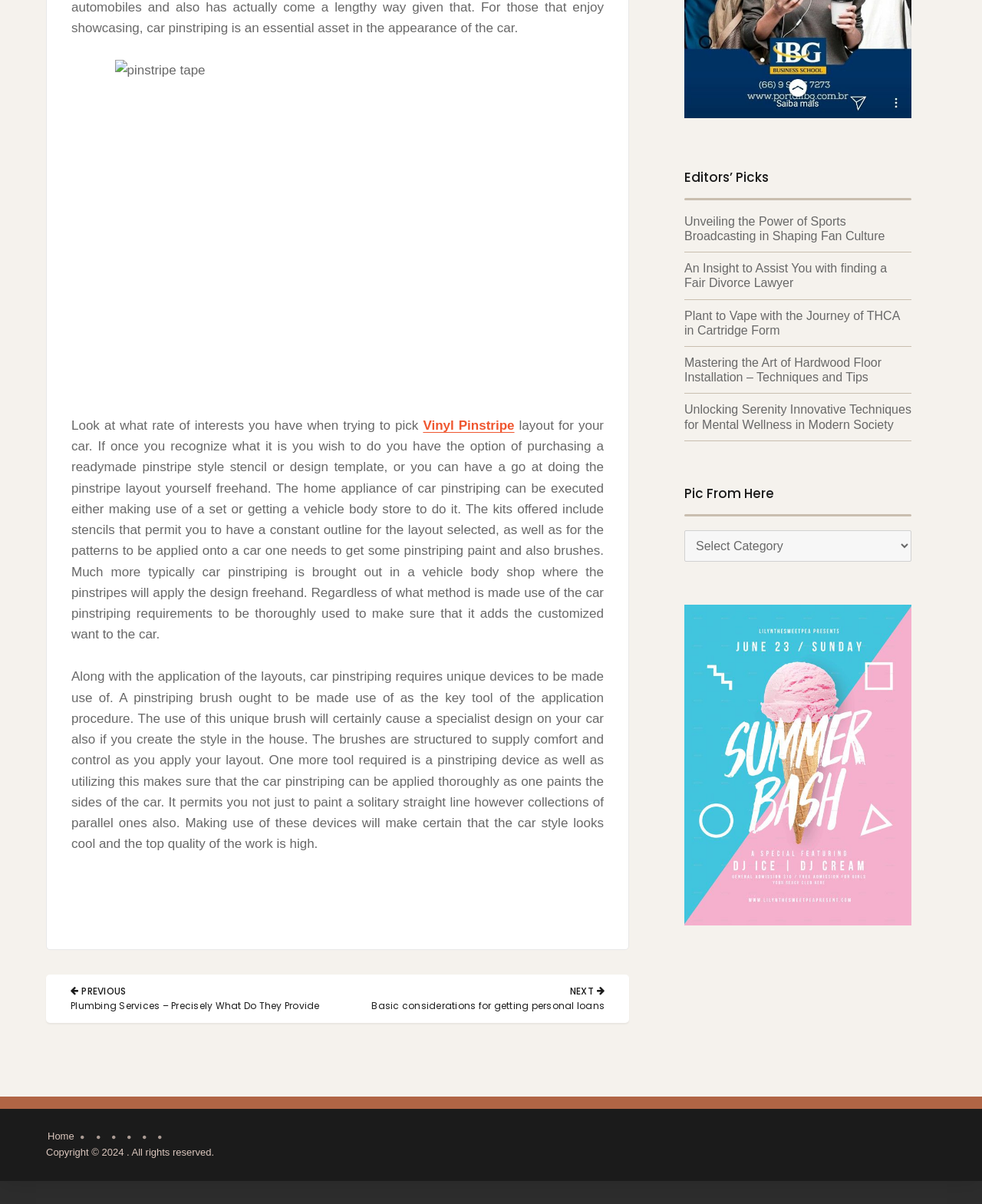Extract the bounding box for the UI element that matches this description: "Home".

[0.048, 0.939, 0.076, 0.949]